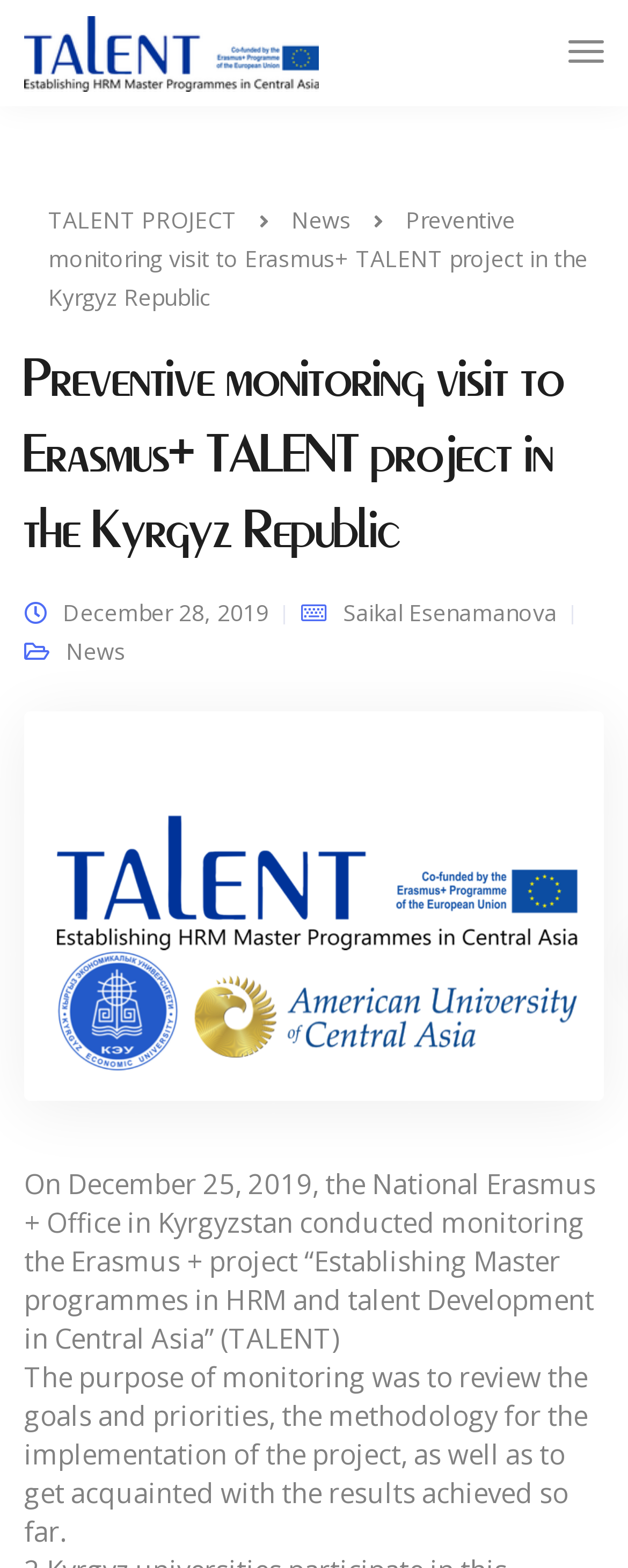What is the name of the project being monitored?
Give a one-word or short-phrase answer derived from the screenshot.

TALENT